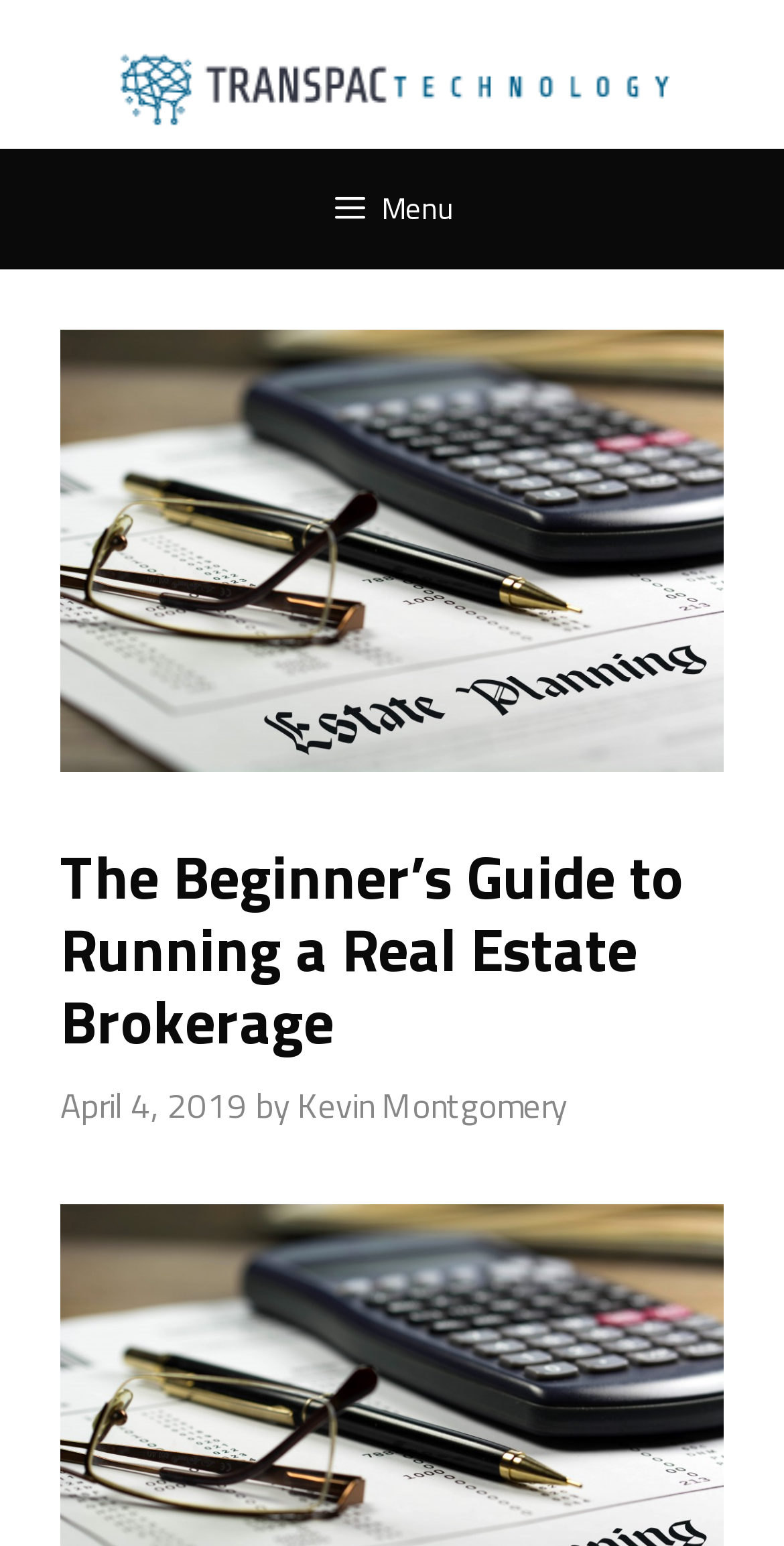Please answer the following question using a single word or phrase: 
What is the name of the company in the banner?

Transpac Technology